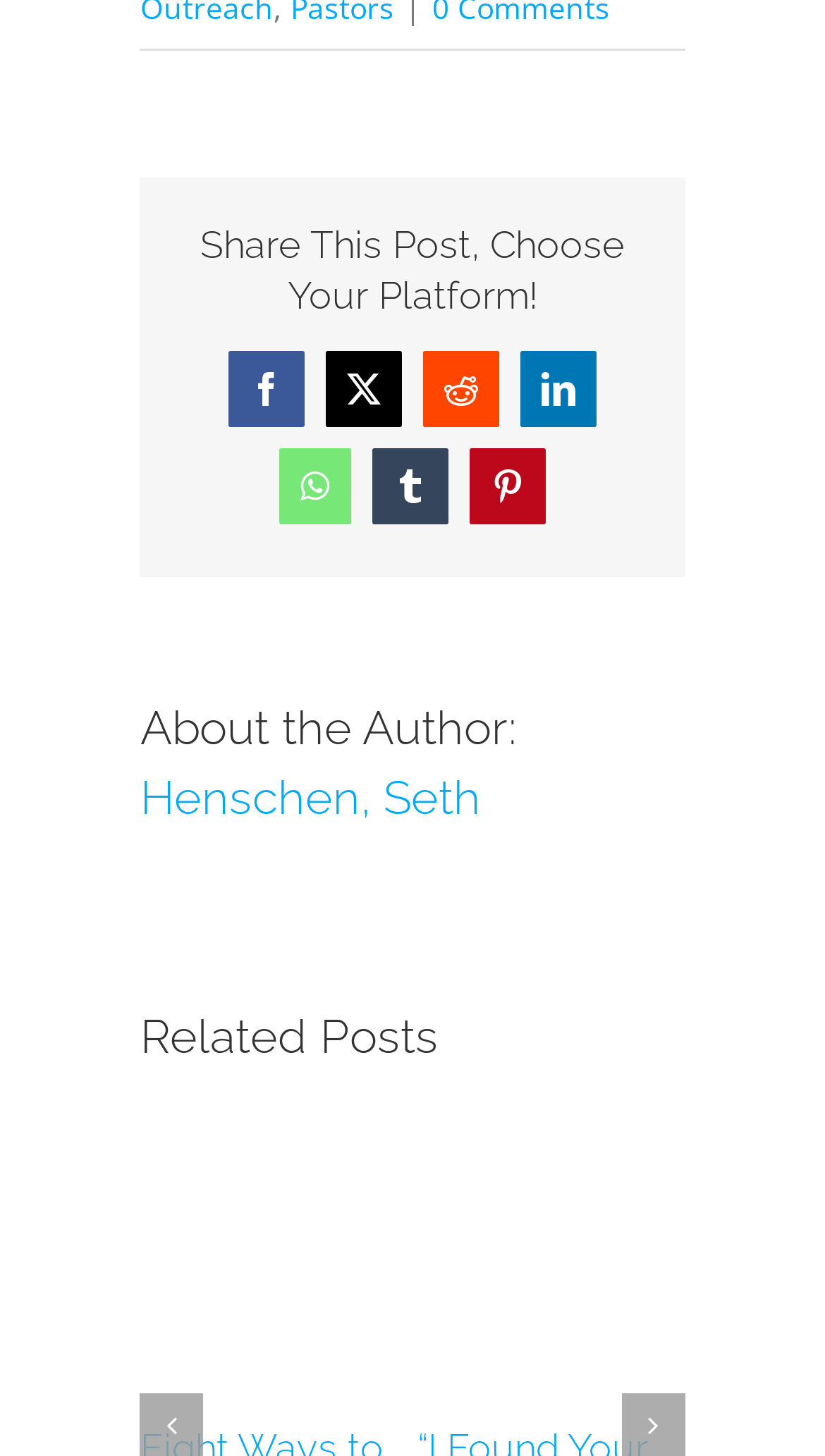Determine the bounding box coordinates of the clickable area required to perform the following instruction: "Reload the CAPTCHA image". The coordinates should be represented as four float numbers between 0 and 1: [left, top, right, bottom].

None